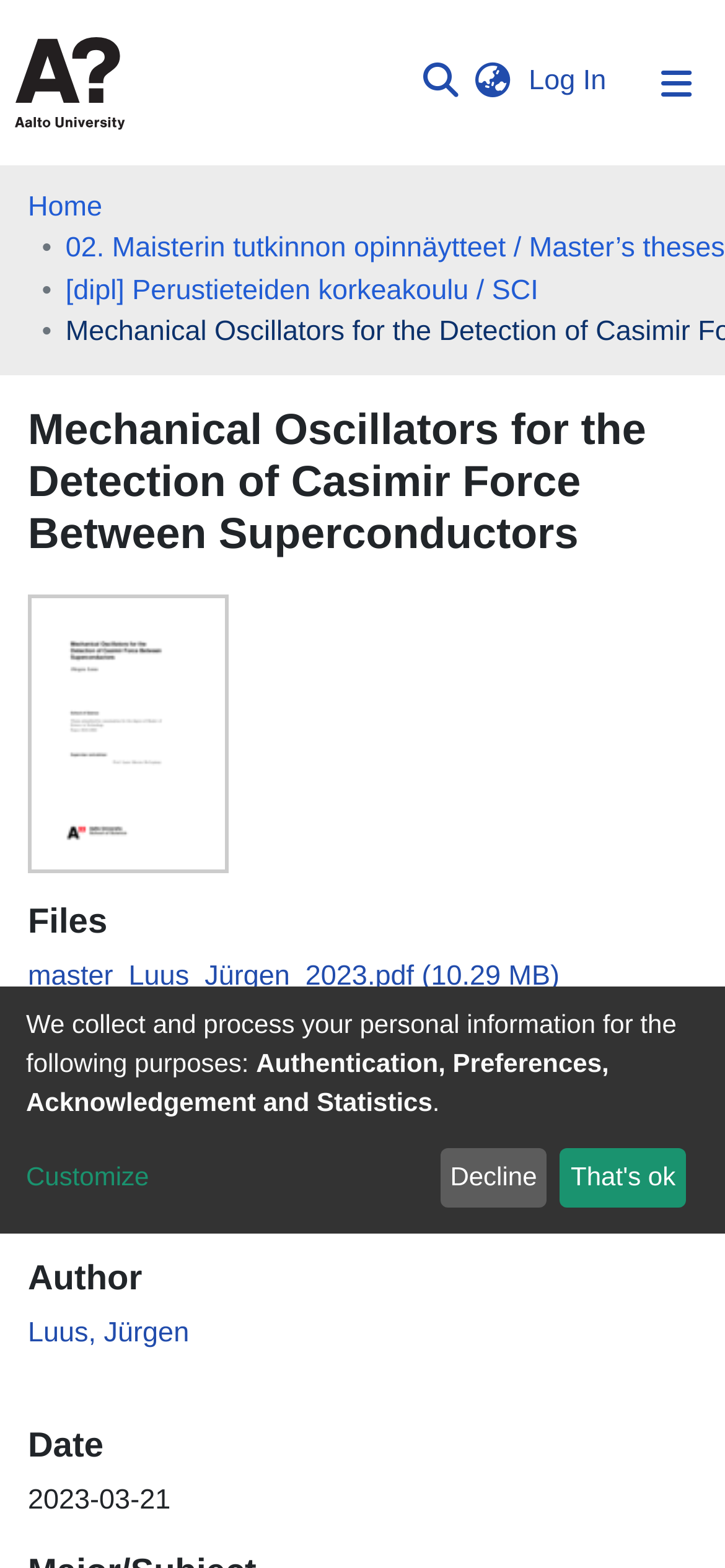Identify the bounding box coordinates of the clickable region to carry out the given instruction: "Toggle navigation".

[0.865, 0.031, 1.0, 0.075]